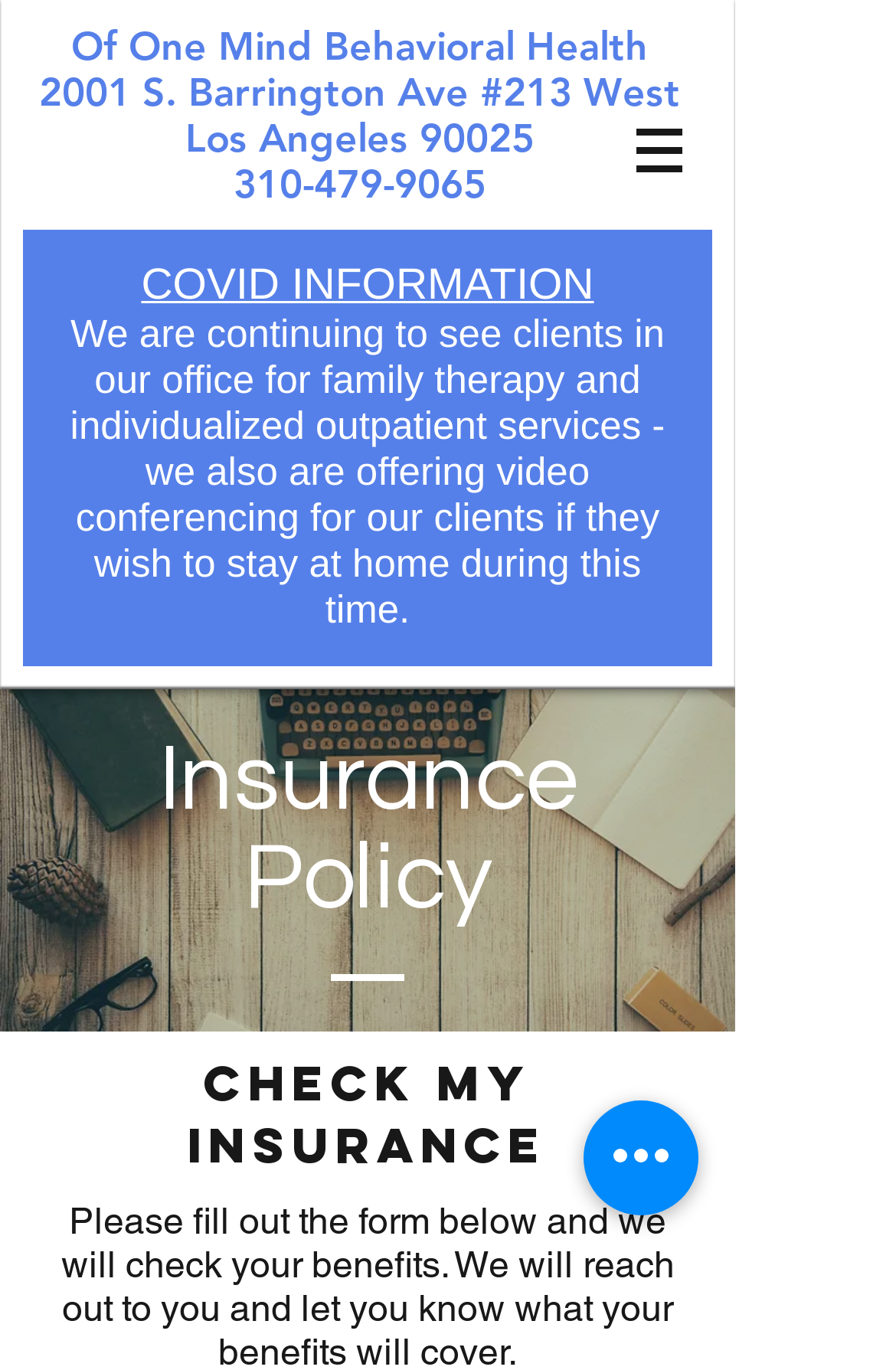Analyze the image and deliver a detailed answer to the question: What is the alternative to in-office services during the COVID-19 pandemic?

I found this information by reading the text under the 'COVID INFORMATION' heading, which states that the organization is offering video conferencing as an alternative to in-office services during the pandemic.